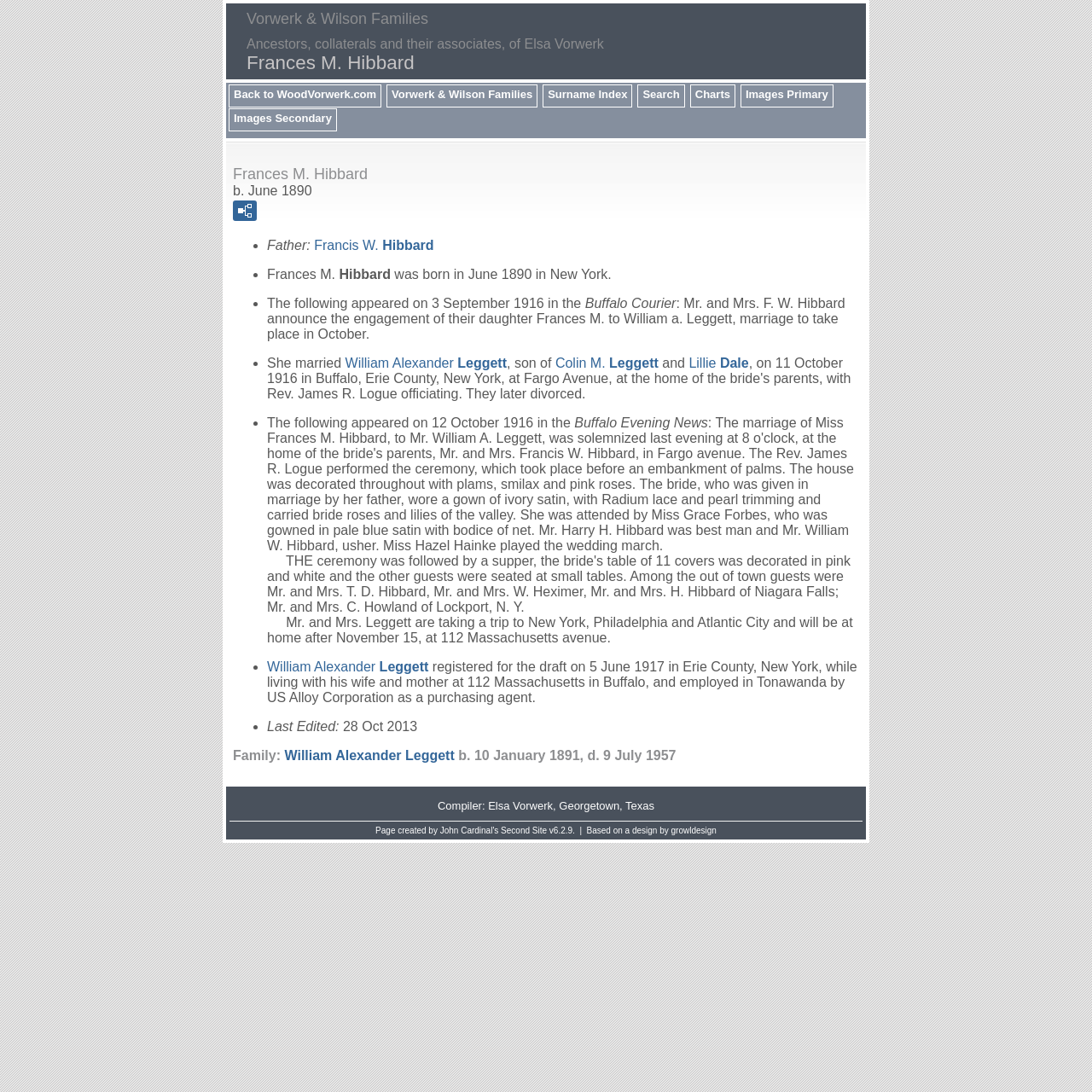Provide the bounding box coordinates of the UI element that matches the description: "Surname Index".

[0.499, 0.078, 0.577, 0.095]